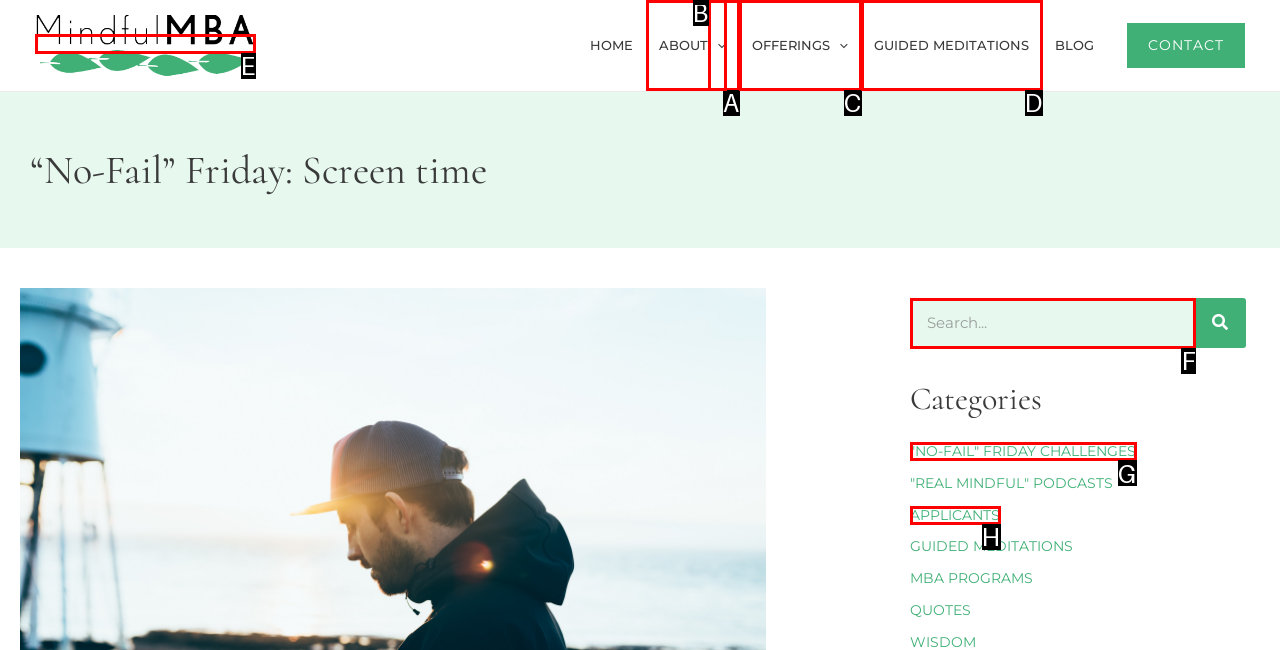Find the option that matches this description: ESP_025344_1970
Provide the corresponding letter directly.

None